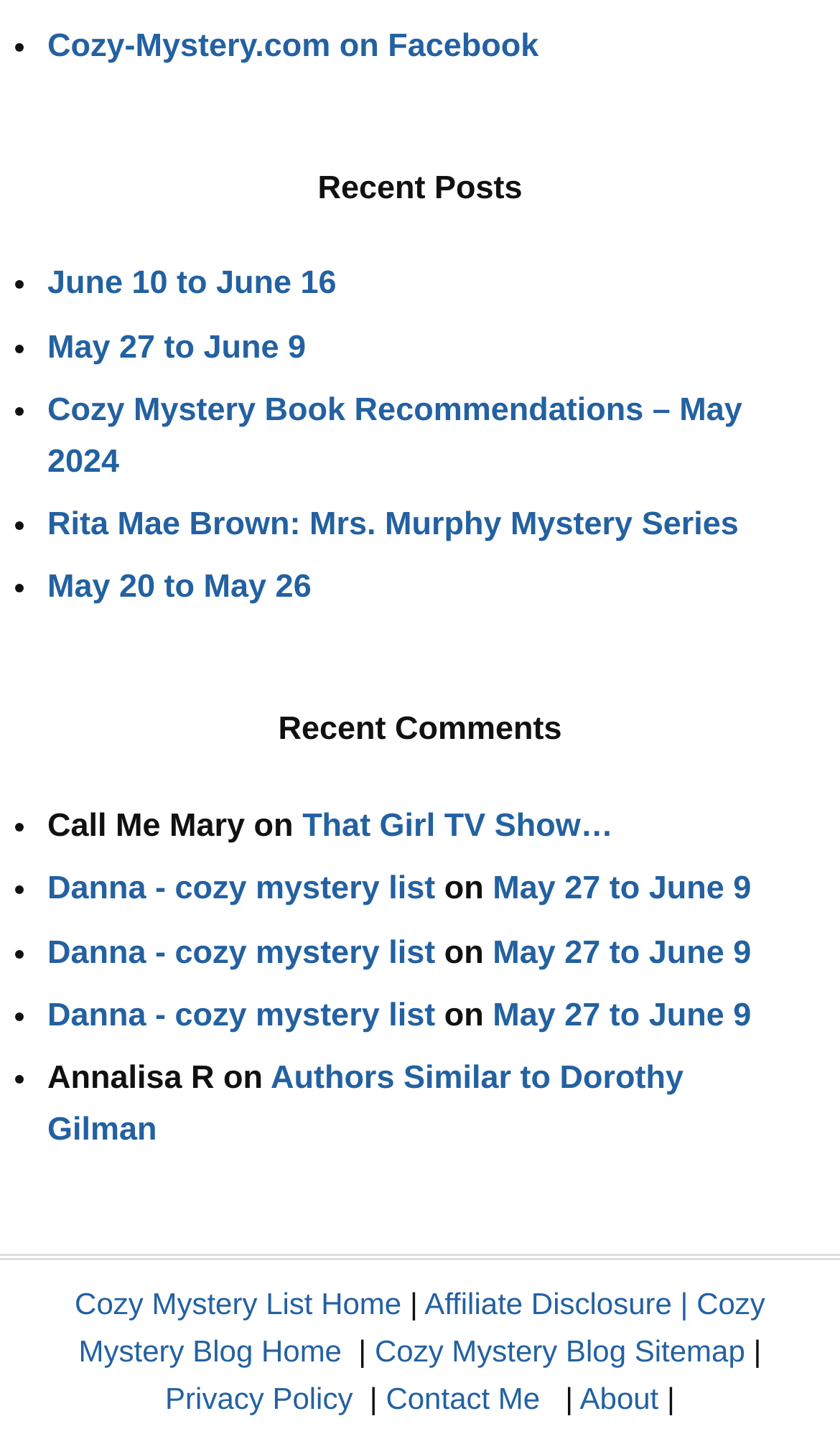Identify the bounding box for the described UI element: "May 27 to June 9".

[0.587, 0.695, 0.894, 0.721]